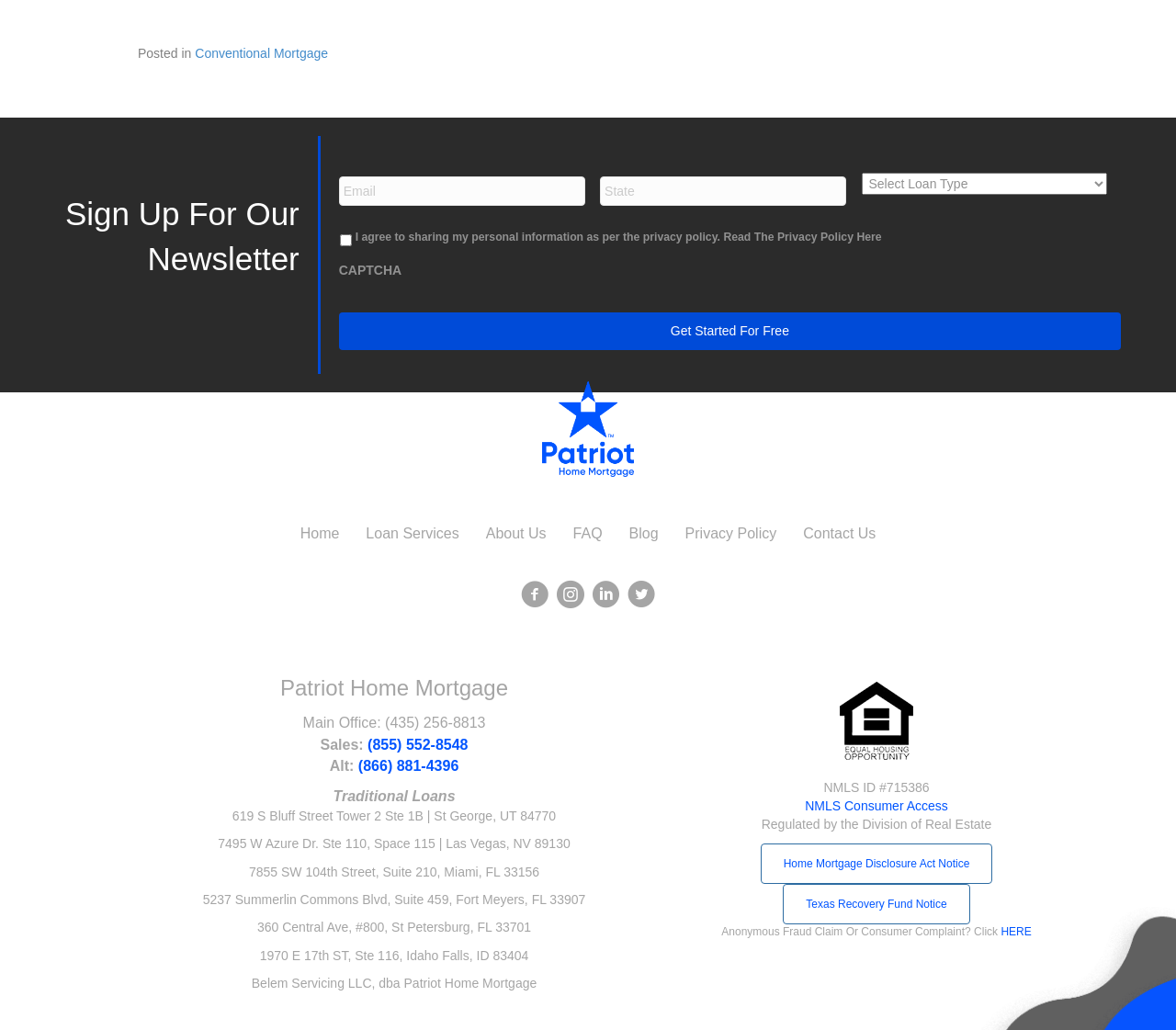Determine the bounding box coordinates of the area to click in order to meet this instruction: "Click on Home".

[0.244, 0.498, 0.299, 0.537]